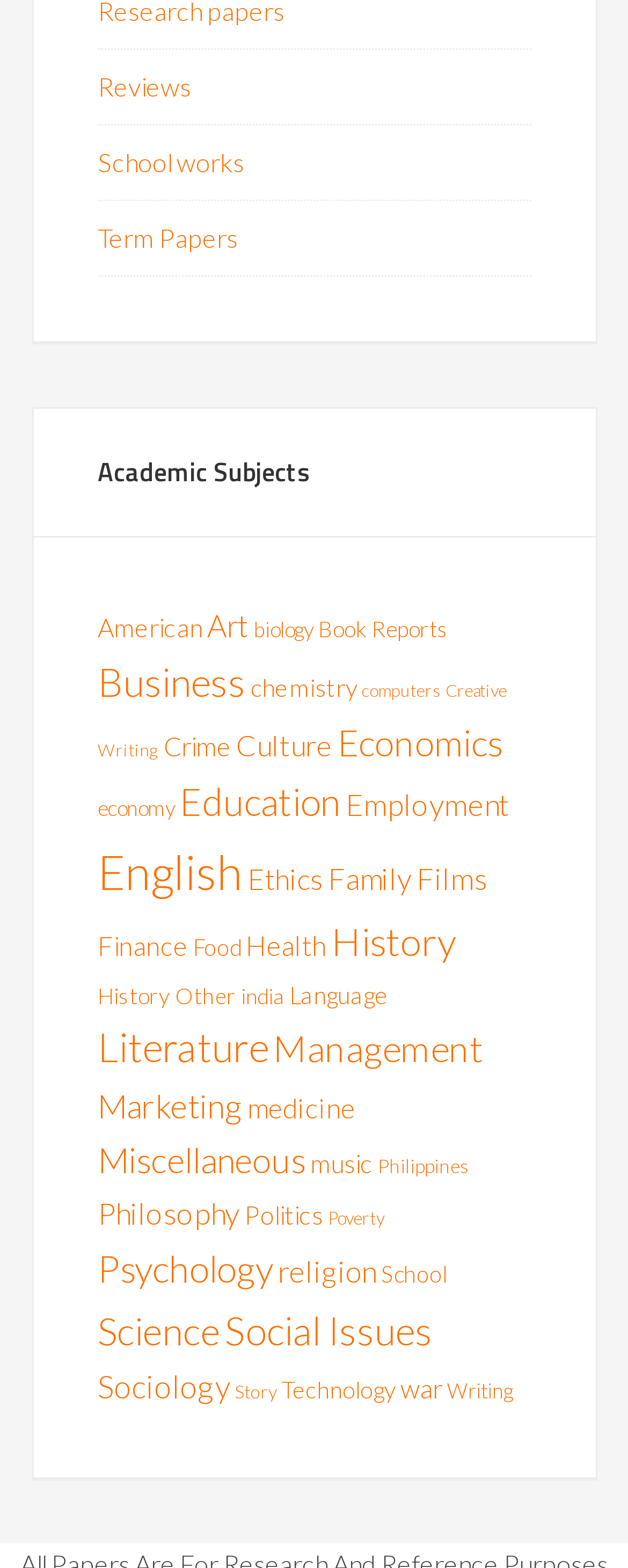Using the provided element description: "medicine", determine the bounding box coordinates of the corresponding UI element in the screenshot.

[0.394, 0.696, 0.565, 0.718]